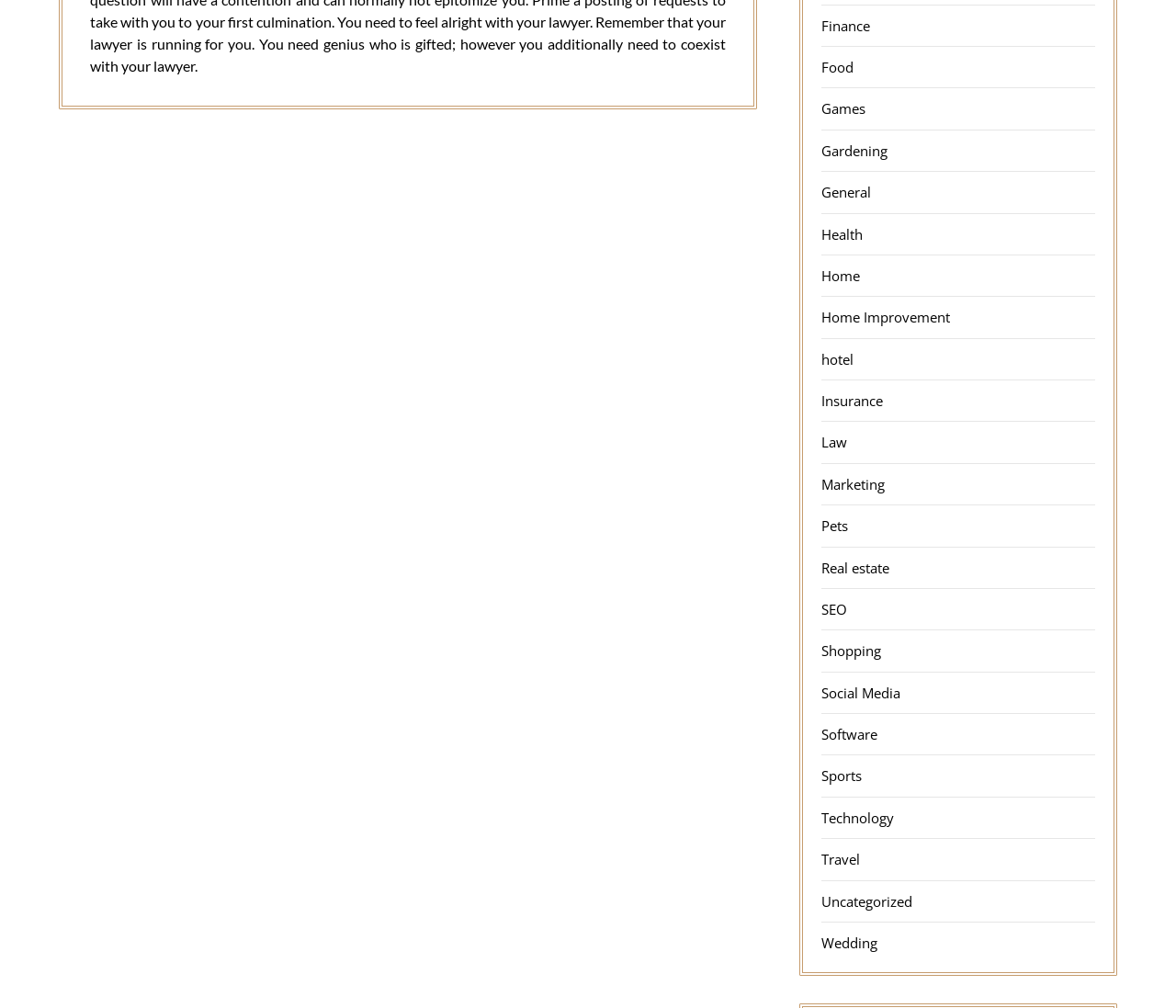Predict the bounding box coordinates of the area that should be clicked to accomplish the following instruction: "Browse Games". The bounding box coordinates should consist of four float numbers between 0 and 1, i.e., [left, top, right, bottom].

[0.699, 0.099, 0.736, 0.117]